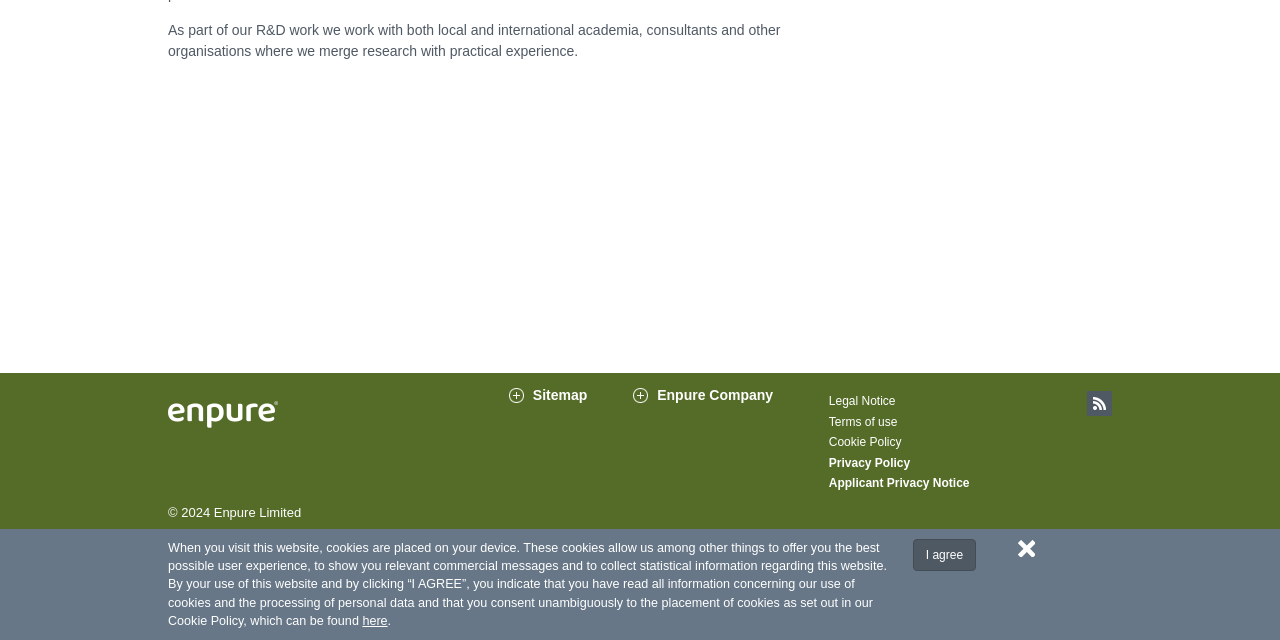Using the description "Sitemap", locate and provide the bounding box of the UI element.

[0.38, 0.583, 0.474, 0.655]